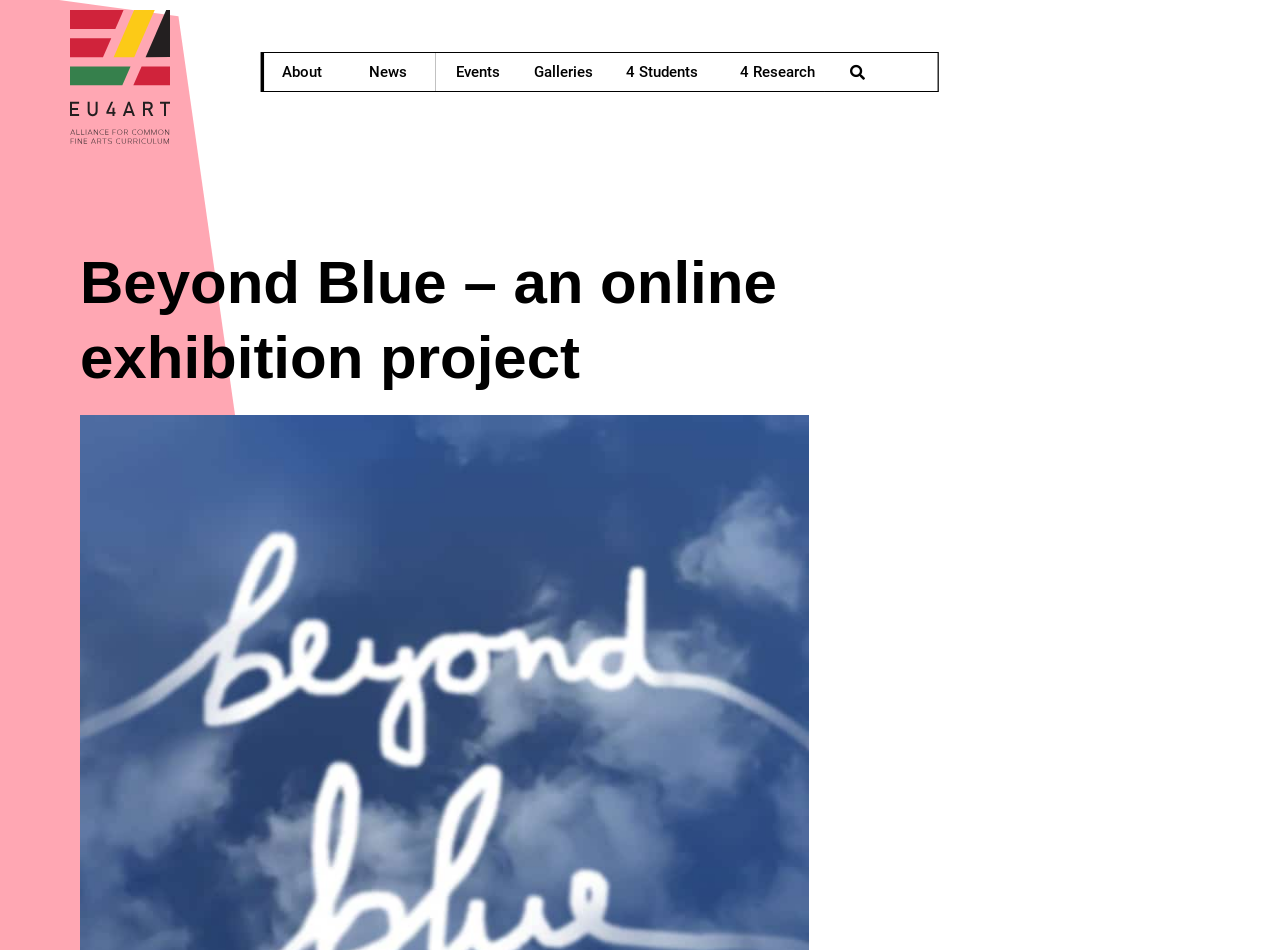What is the name of the online exhibition project?
Using the image, provide a detailed and thorough answer to the question.

The name of the online exhibition project can be found in the heading element, which is 'Beyond Blue – an online exhibition project'. This heading is located at the top of the webpage, with a bounding box coordinate of [0.062, 0.258, 0.632, 0.416].